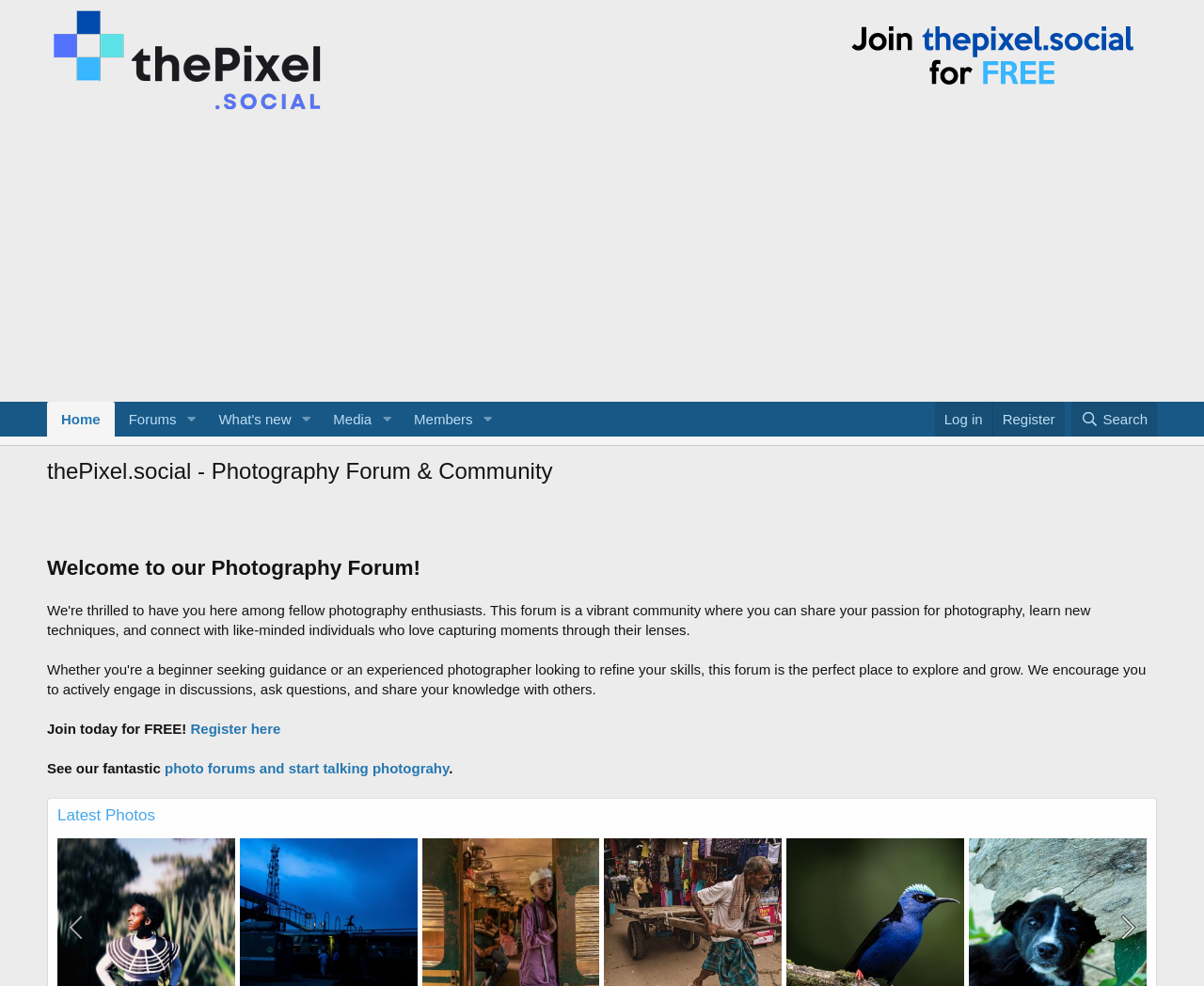Pinpoint the bounding box coordinates of the clickable area necessary to execute the following instruction: "Log in to the forum". The coordinates should be given as four float numbers between 0 and 1, namely [left, top, right, bottom].

[0.776, 0.407, 0.824, 0.443]